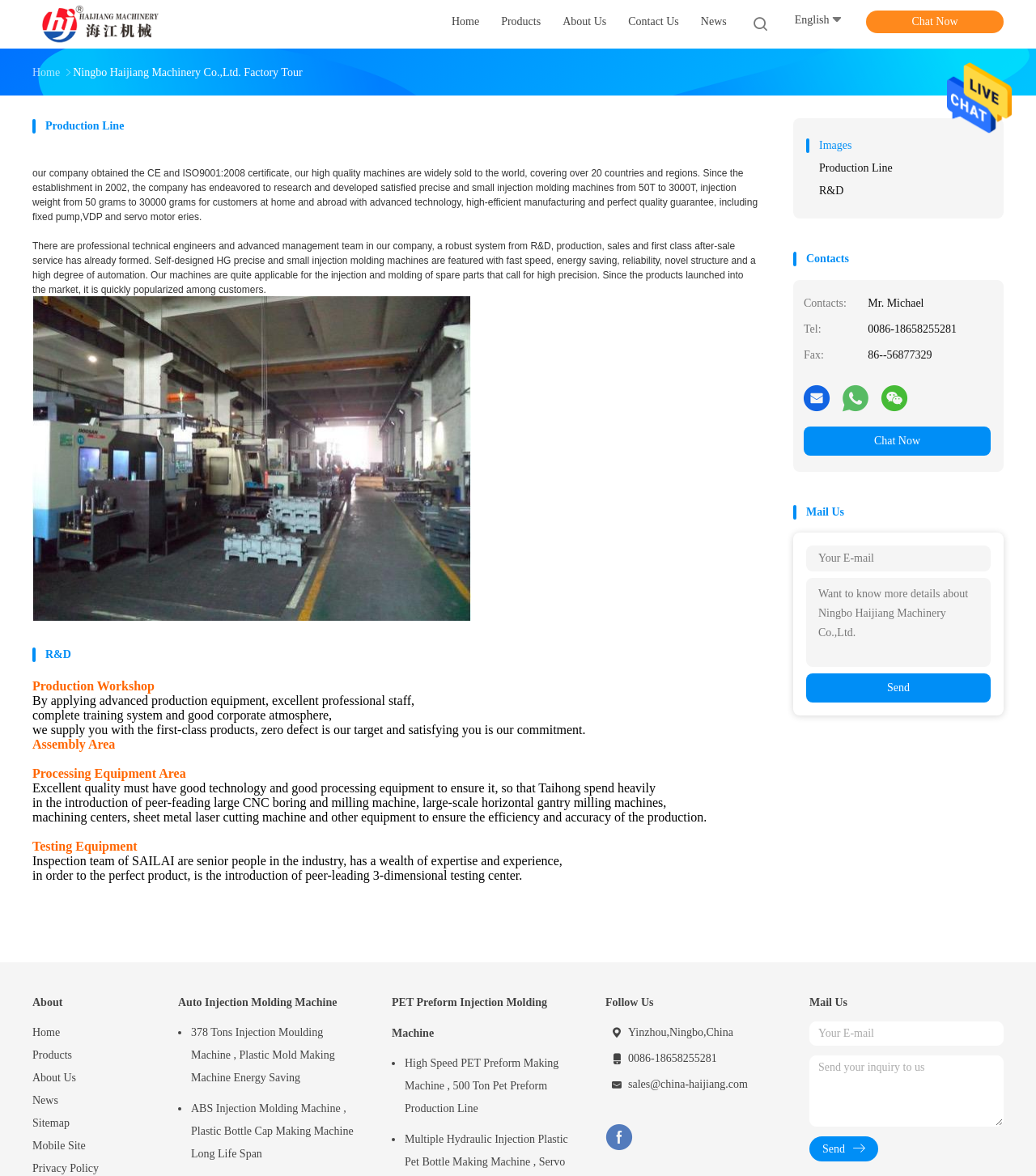What is the location of the company?
Give a detailed explanation using the information visible in the image.

The company's location is mentioned at the bottom of the webpage, in the text 'Yinzhou,Ningbo,China'.